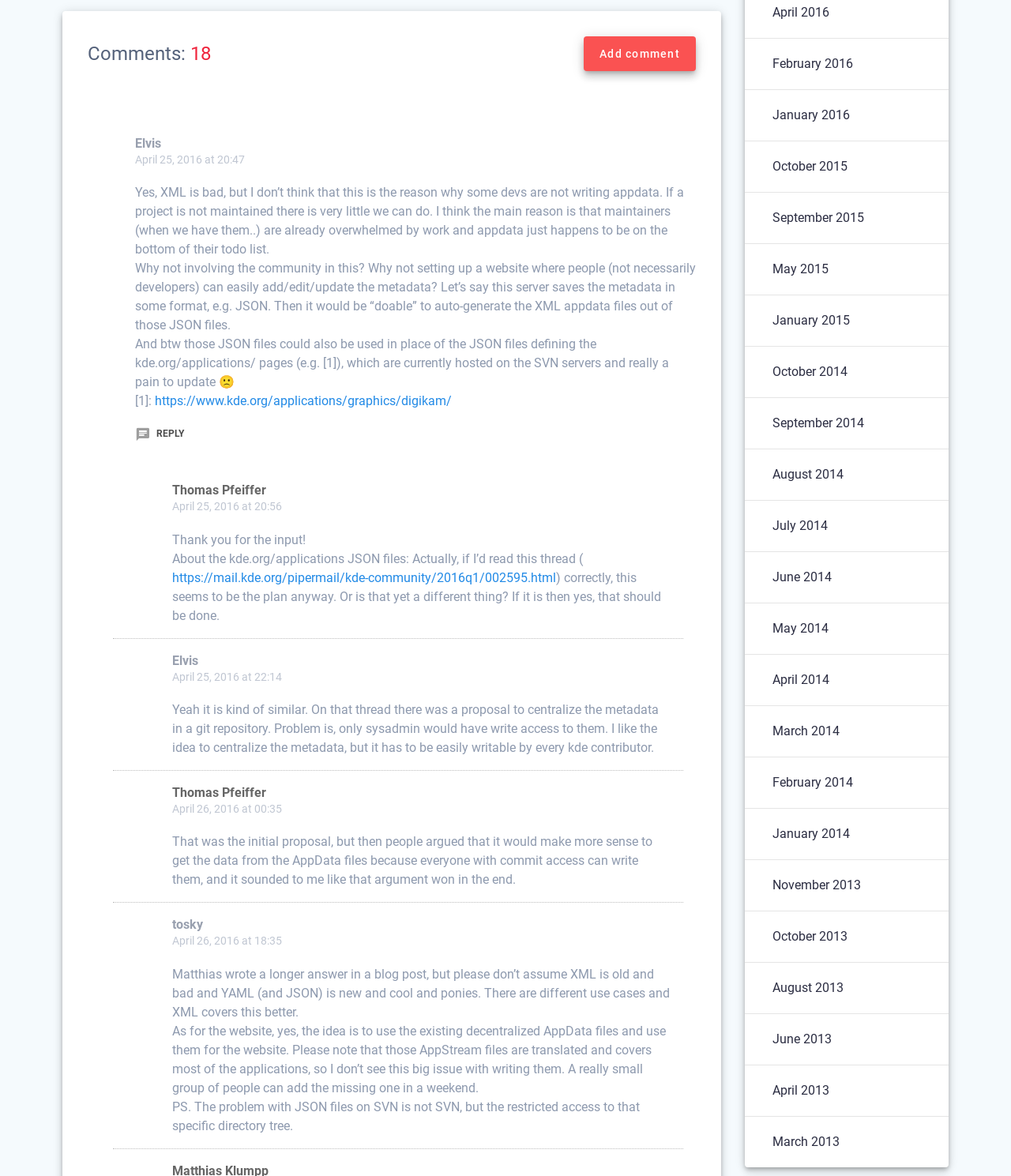Provide the bounding box coordinates of the HTML element described by the text: "April 26, 2016 at 18:35".

[0.17, 0.795, 0.279, 0.805]